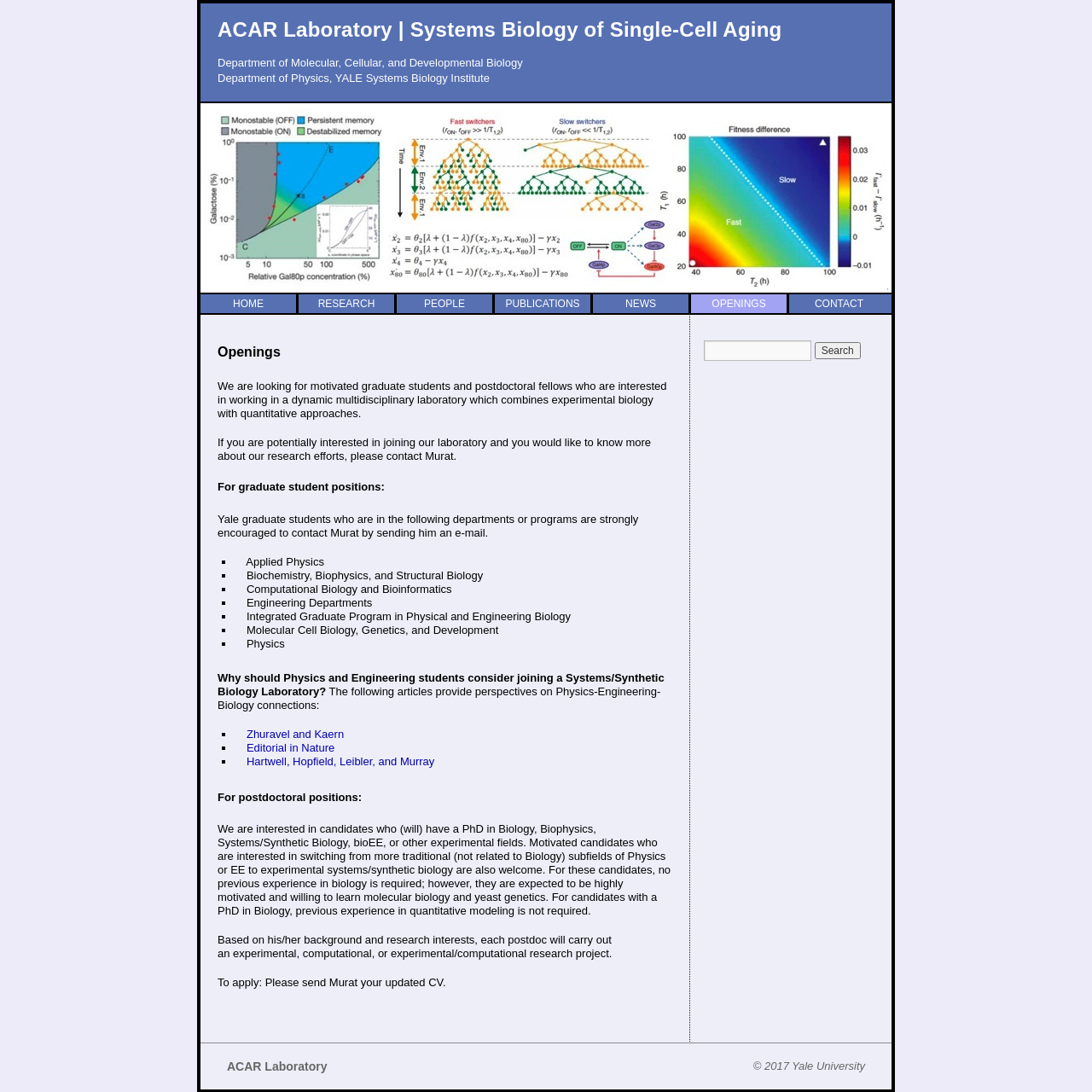Carefully examine the image and provide an in-depth answer to the question: What is the name of the laboratory?

The name of the laboratory can be found in the top-left corner of the webpage, where it is written as 'ACAR Laboratory | Systems Biology of Single-Cell Aging'. It is also mentioned at the bottom of the webpage as 'ACAR Laboratory'.